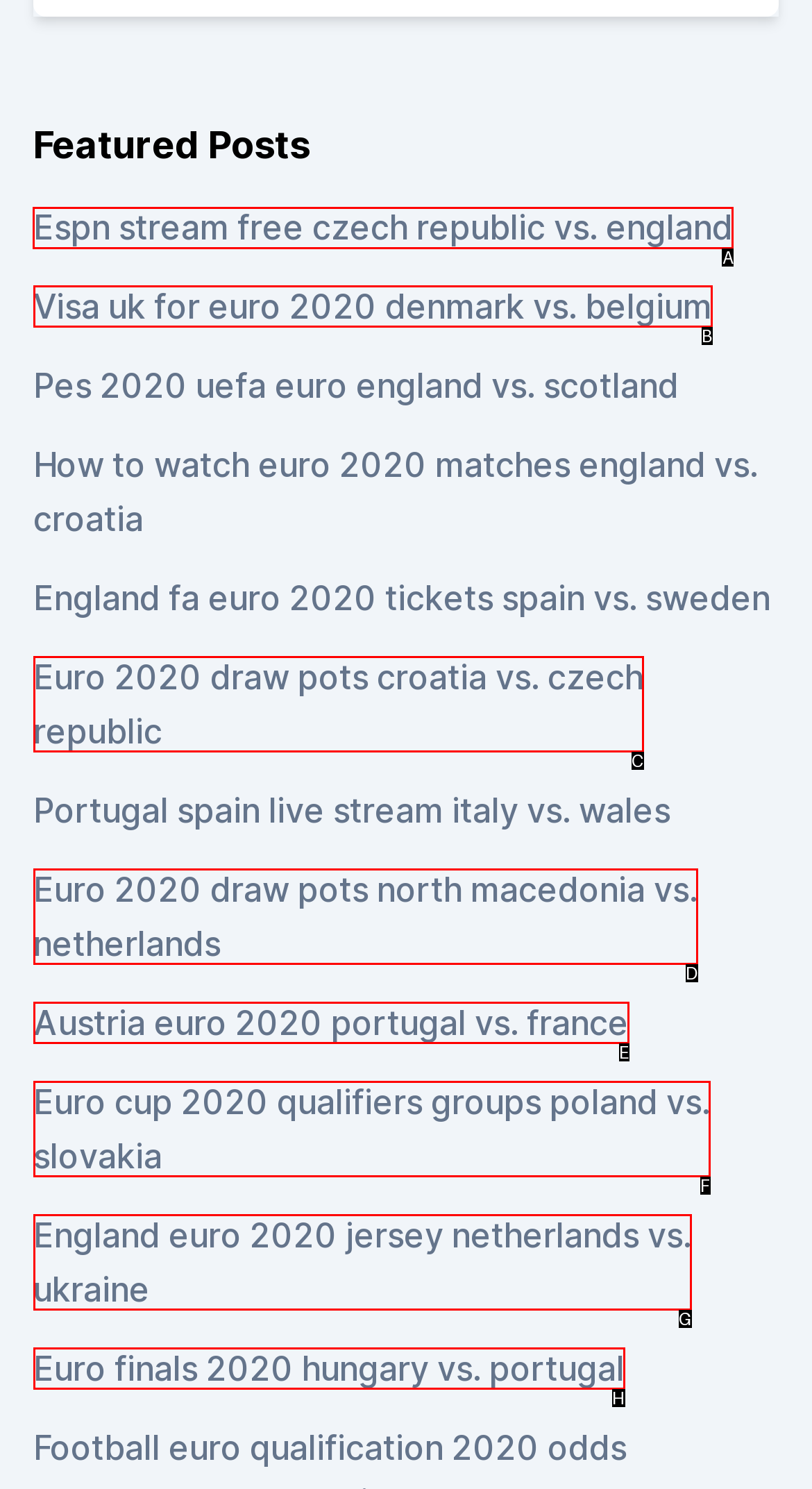Find the HTML element to click in order to complete this task: View featured post about Czech Republic vs. England
Answer with the letter of the correct option.

A